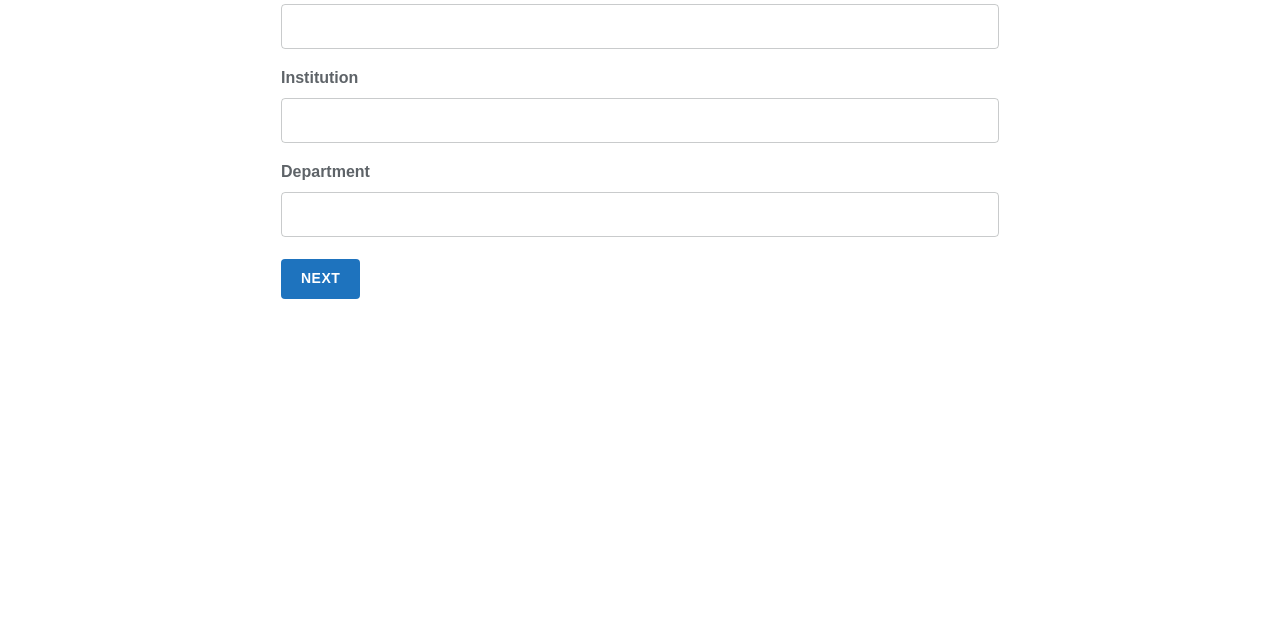Find and provide the bounding box coordinates for the UI element described here: "title="Autumn Abundance"". The coordinates should be given as four float numbers between 0 and 1: [left, top, right, bottom].

None